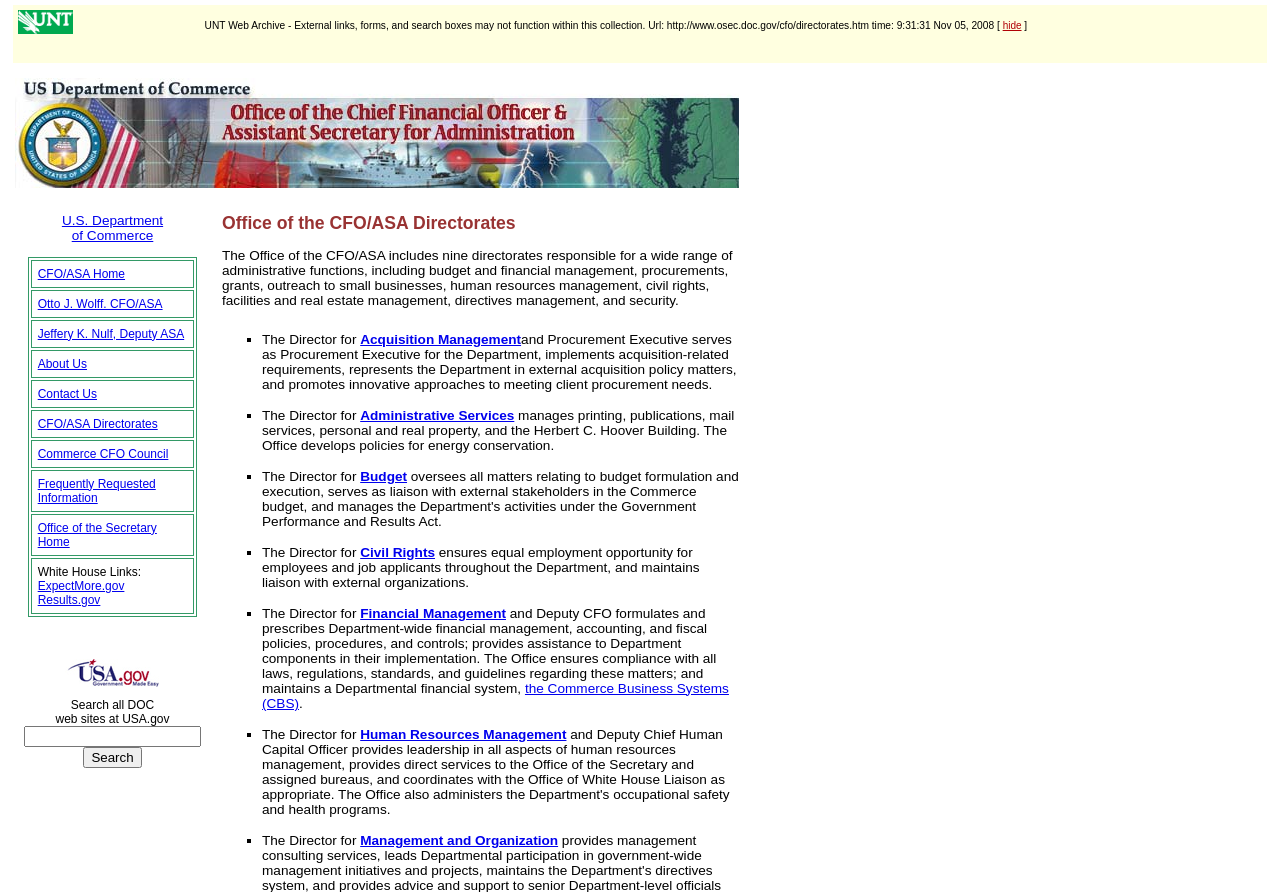Please find the bounding box coordinates of the clickable region needed to complete the following instruction: "Click CFO/ASA Home". The bounding box coordinates must consist of four float numbers between 0 and 1, i.e., [left, top, right, bottom].

[0.029, 0.299, 0.098, 0.315]